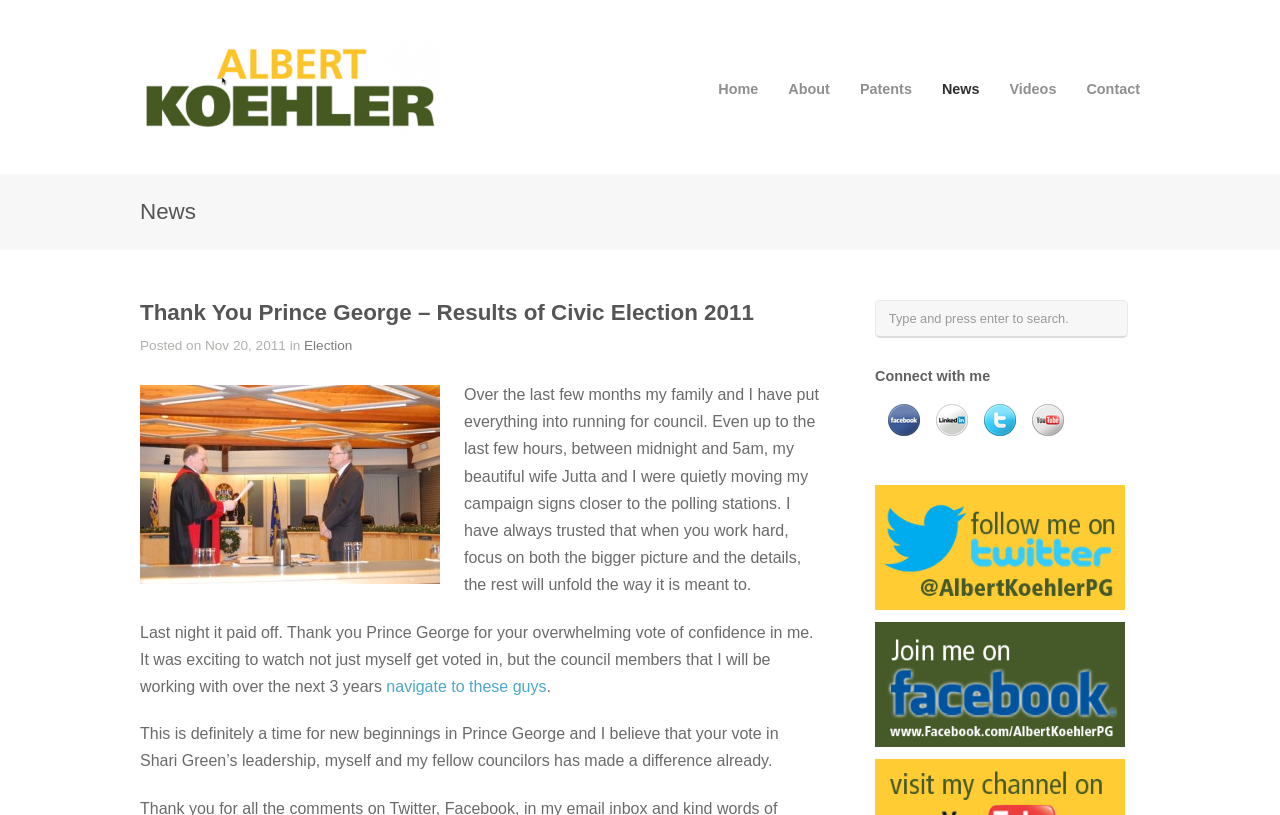Locate the bounding box coordinates of the clickable area to execute the instruction: "Log in to the website". Provide the coordinates as four float numbers between 0 and 1, represented as [left, top, right, bottom].

None